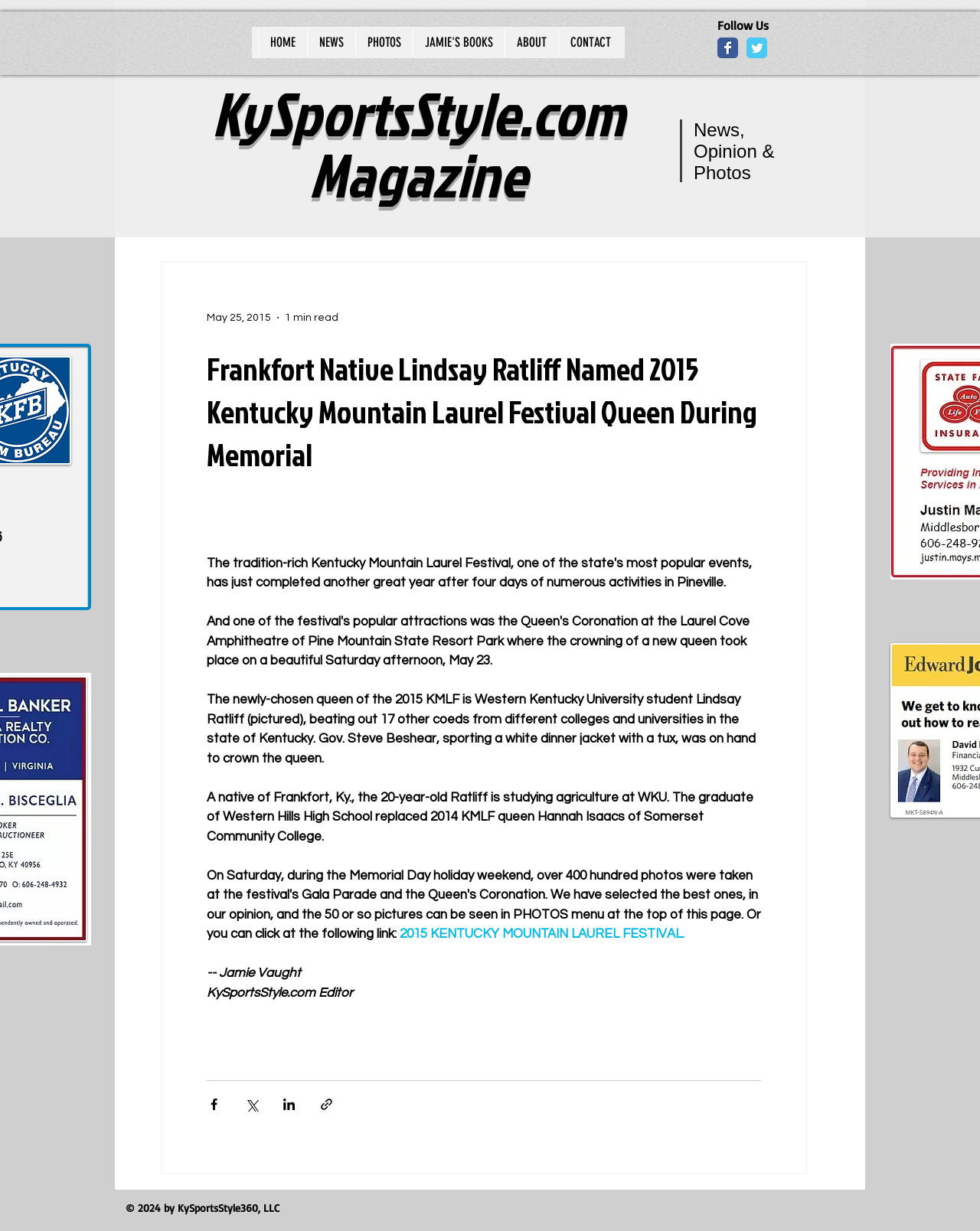Utilize the information from the image to answer the question in detail:
What is the name of the high school that Lindsay Ratliff graduated from?

I found the answer by reading the article on the webpage, which mentions that 'A native of Frankfort, Ky., the 20-year-old Ratliff is studying agriculture at WKU. The graduate of Western Hills High School replaced 2014 KMLF queen Hannah Isaacs of Somerset Community College.'